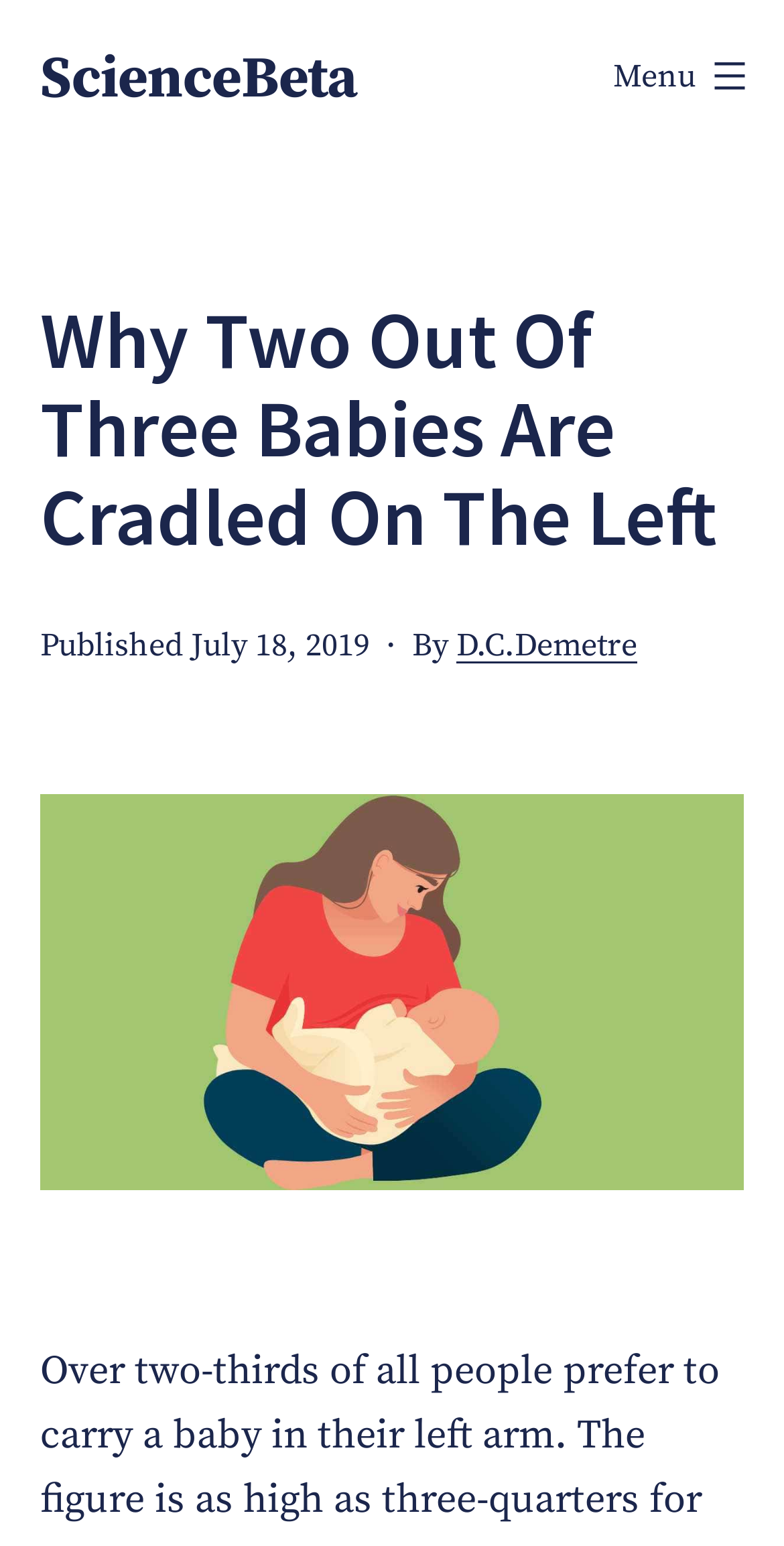Who is the author of the article?
Please use the image to provide an in-depth answer to the question.

I found the author's name by looking at the link next to the 'By' text, which is 'D.C.Demetre'.